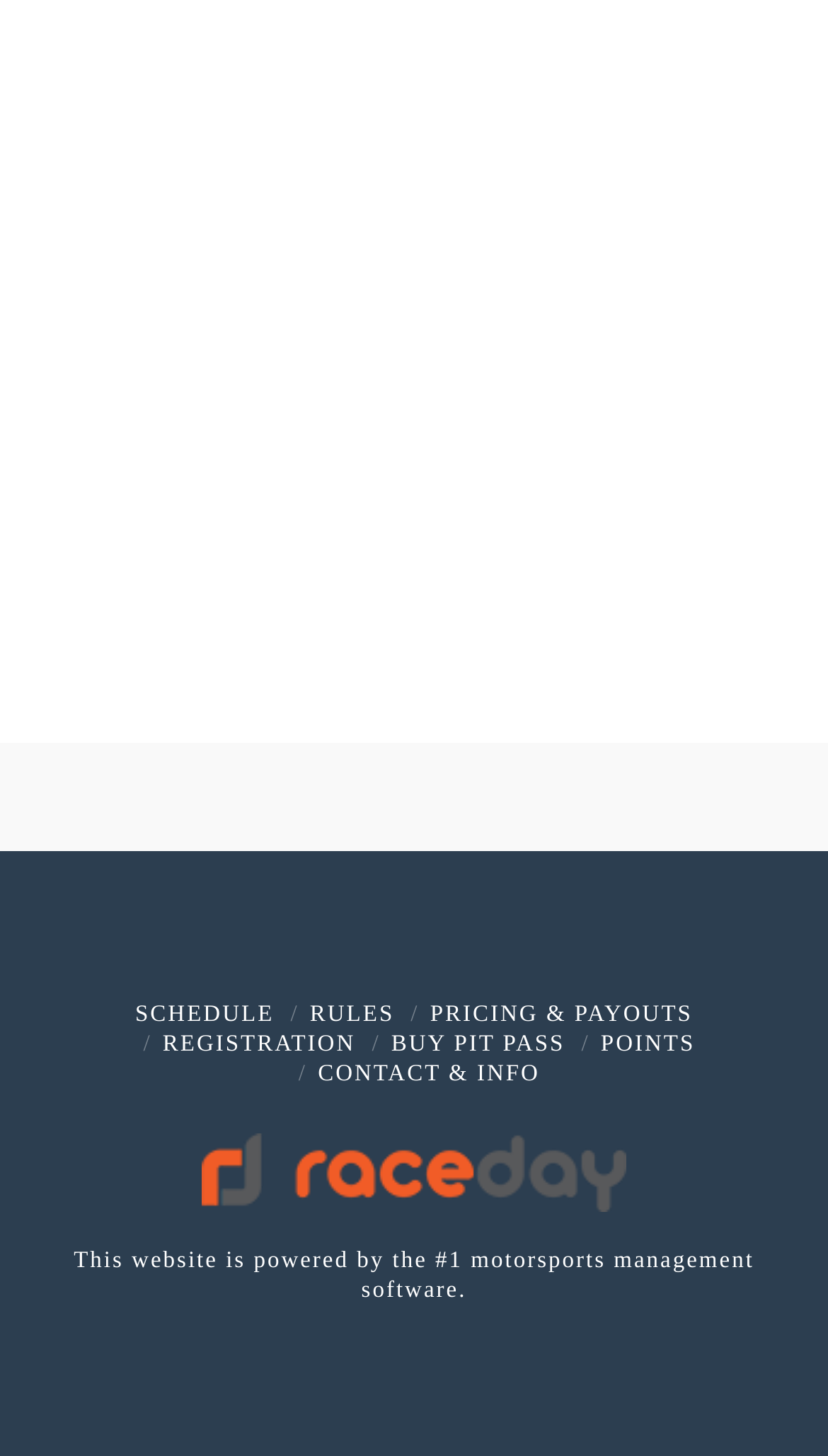What is the purpose of the website?
By examining the image, provide a one-word or phrase answer.

Motorsports management